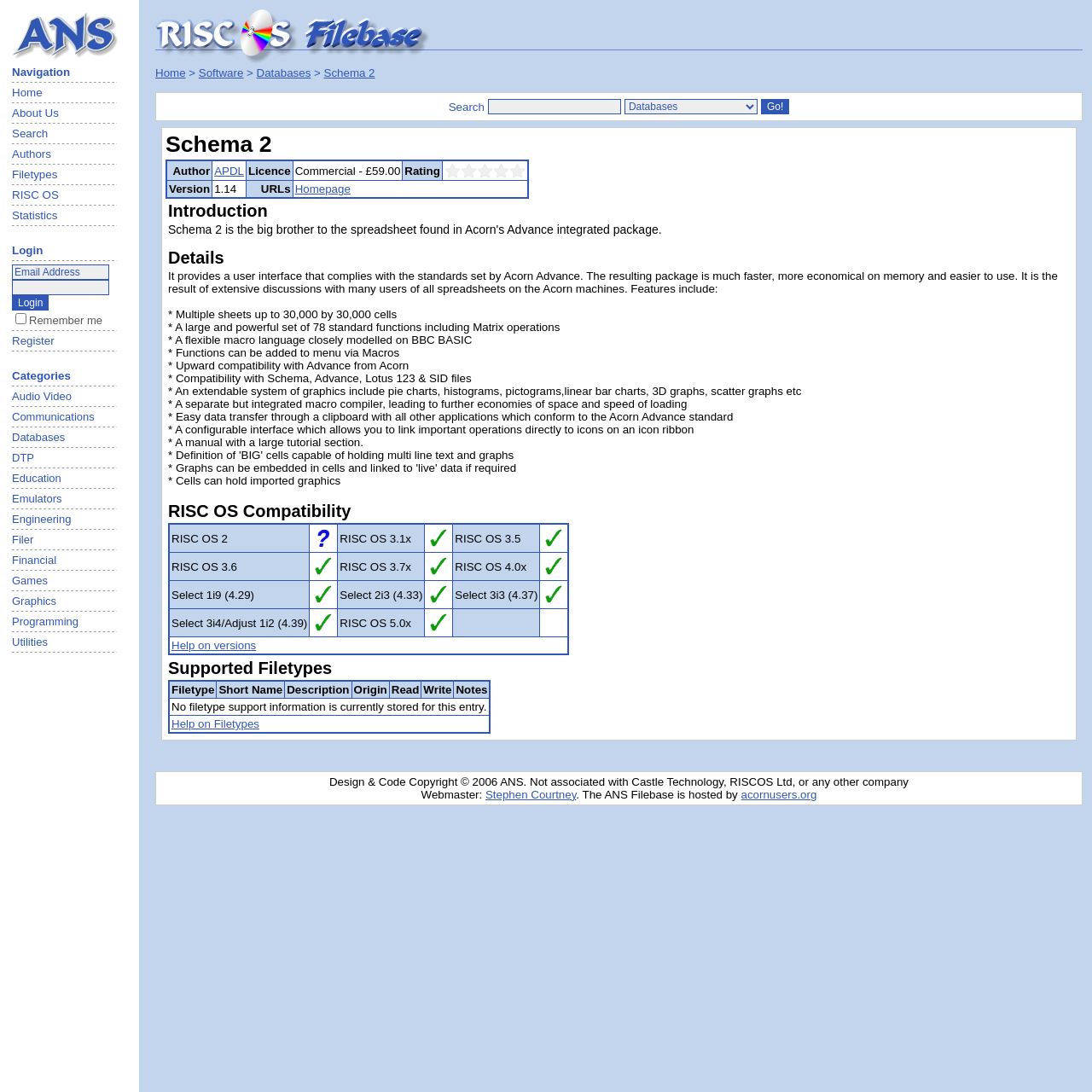Please provide a short answer using a single word or phrase for the question:
What is the function of the button?

Login